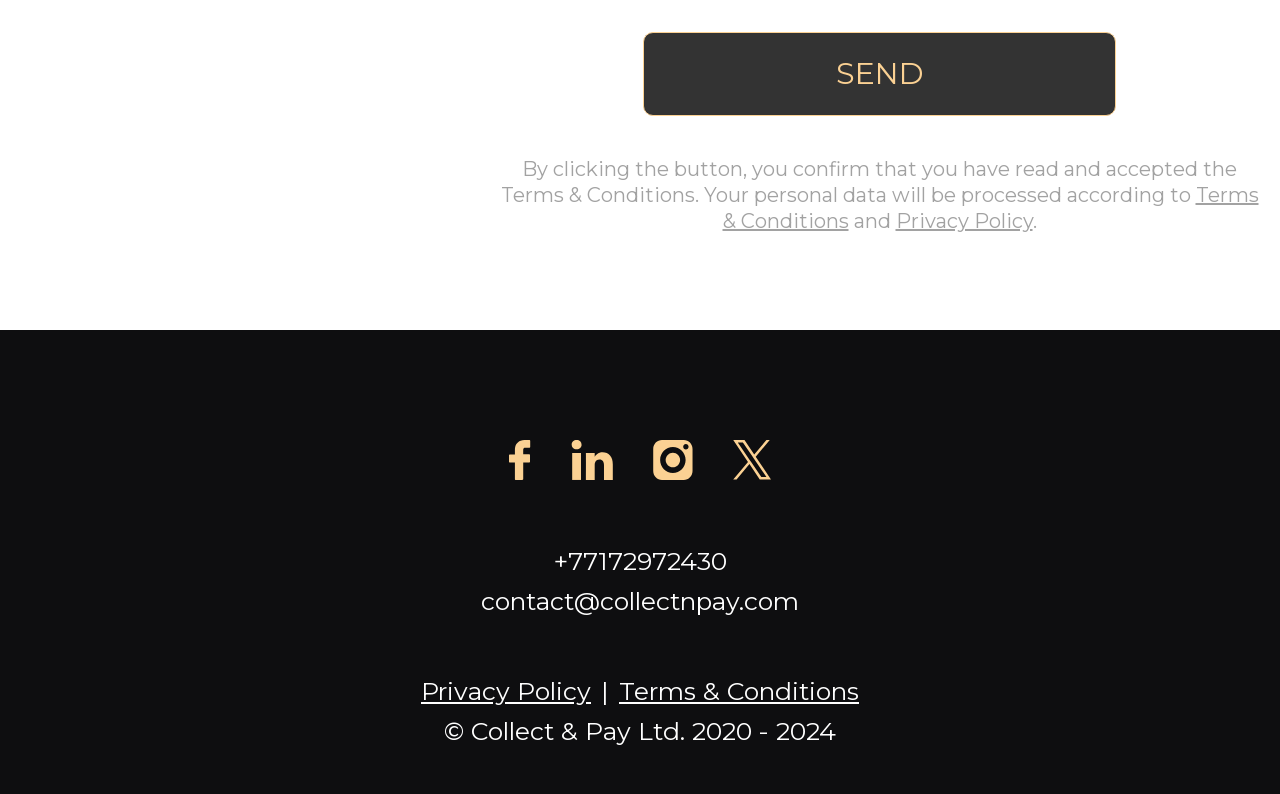What is the company name?
Please provide a comprehensive answer based on the contents of the image.

The company name is 'Collect & Pay Ltd.' which is mentioned at the bottom of the webpage with a bounding box of [0.347, 0.902, 0.606, 0.939].